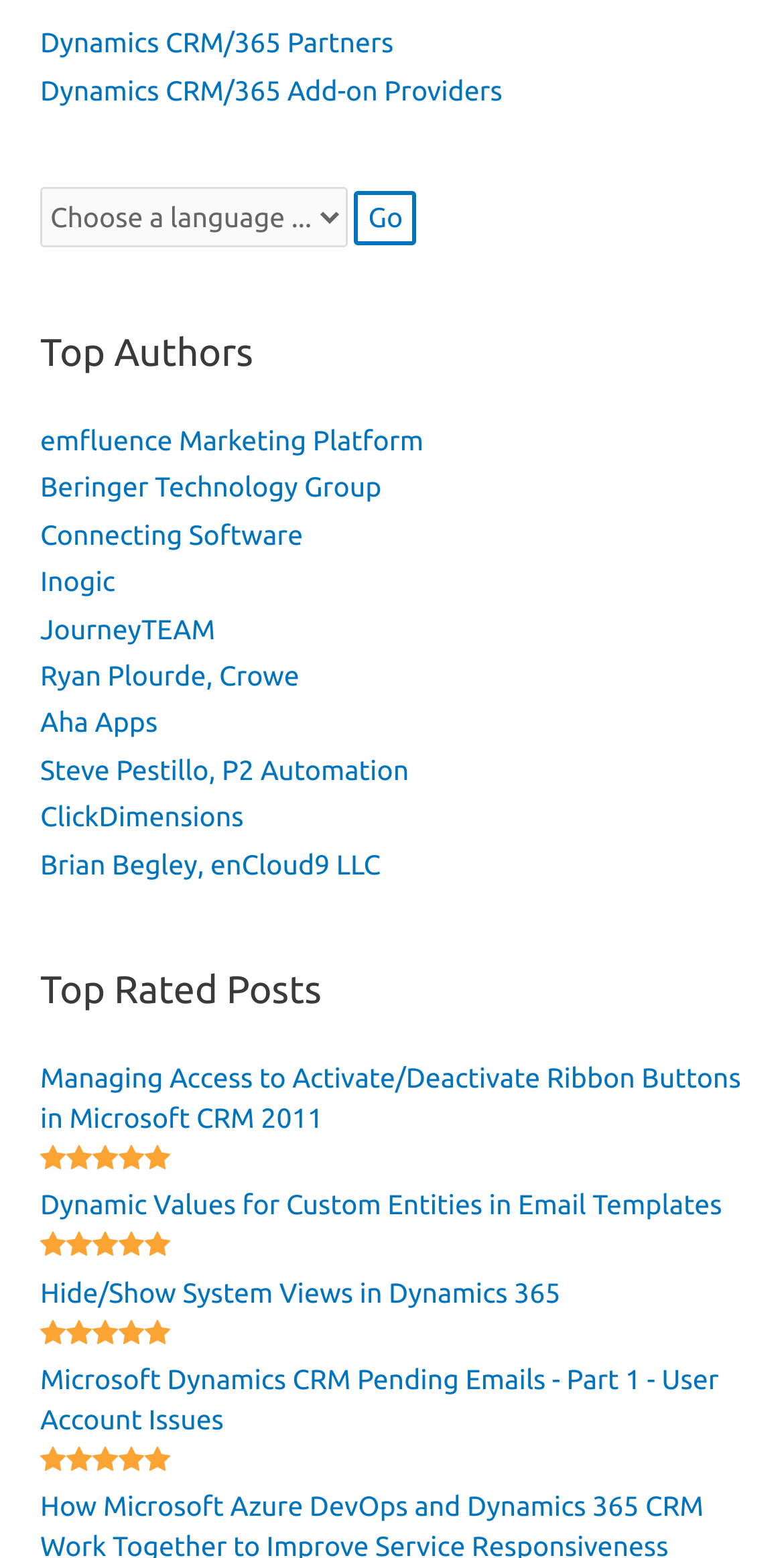Can you identify the bounding box coordinates of the clickable region needed to carry out this instruction: 'Explore the Dynamics CRM/365 Partners page'? The coordinates should be four float numbers within the range of 0 to 1, stated as [left, top, right, bottom].

[0.051, 0.017, 0.502, 0.038]